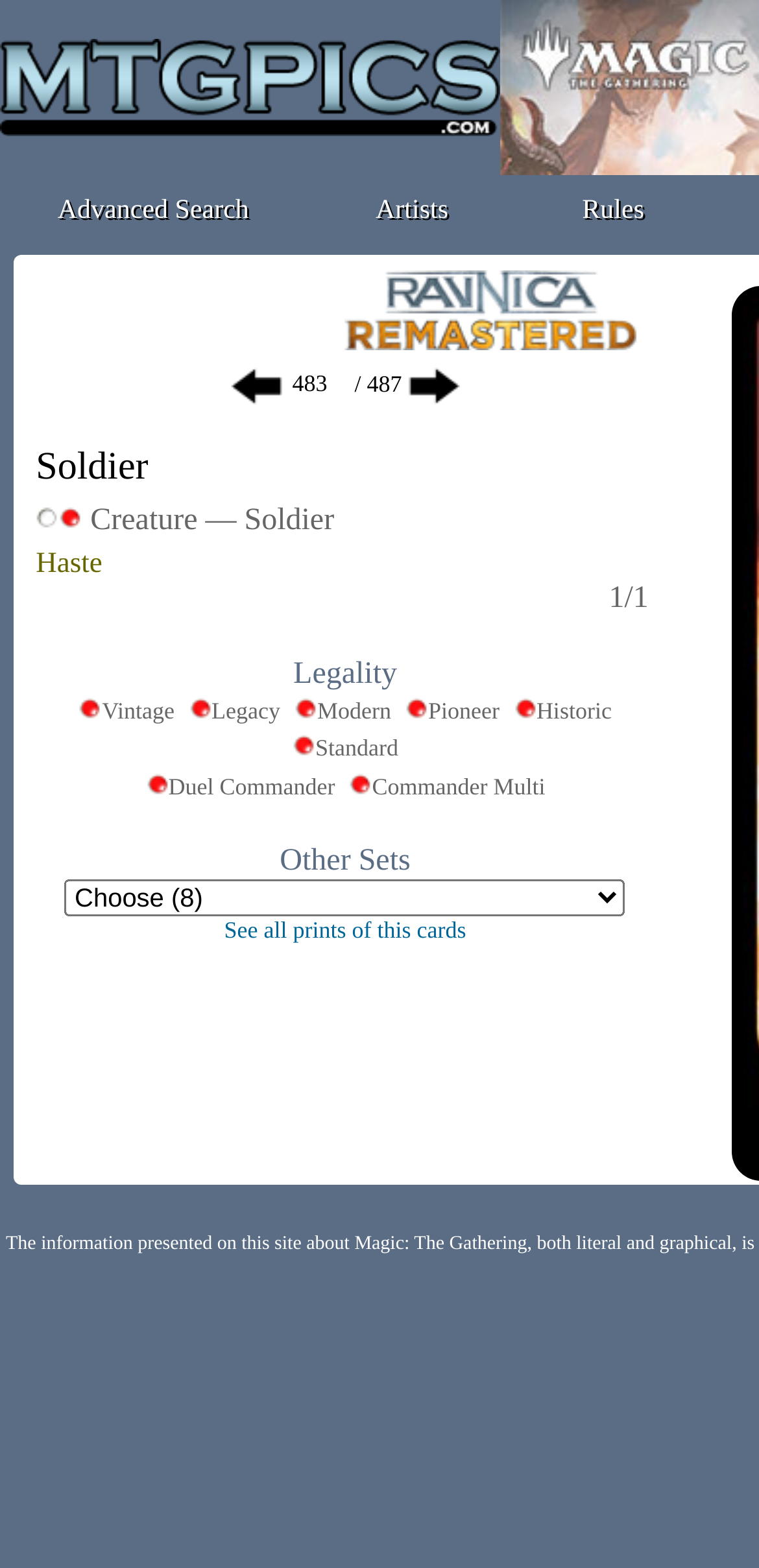How many links are in the top navigation bar?
Offer a detailed and exhaustive answer to the question.

The top navigation bar is located at the top of the webpage and contains four links: 'mtgpics.com logo', 'Advanced Search', 'Artists', and 'Rules'.